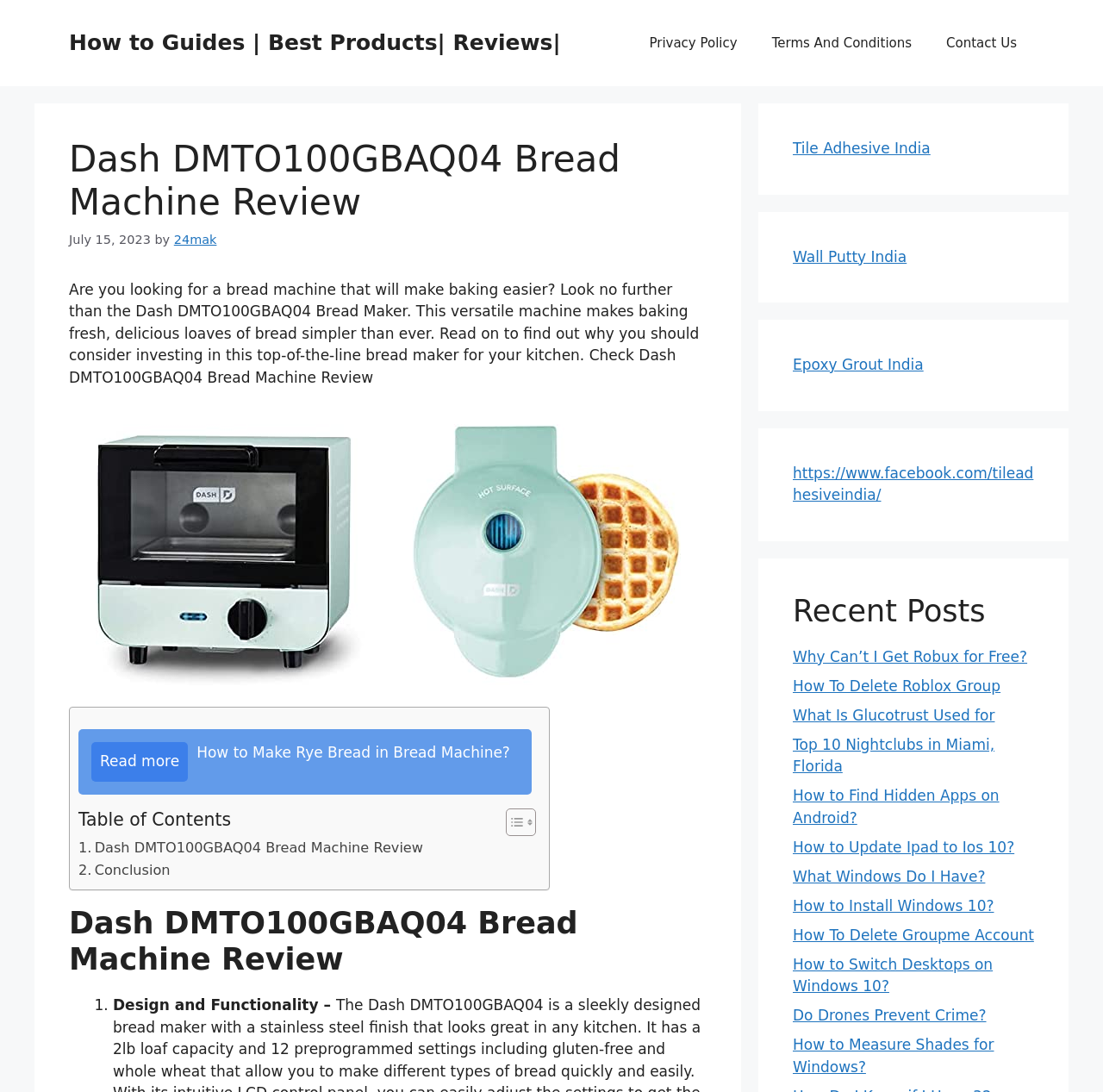Identify the bounding box coordinates of the section to be clicked to complete the task described by the following instruction: "Visit the 'Tile Adhesive India' website". The coordinates should be four float numbers between 0 and 1, formatted as [left, top, right, bottom].

[0.719, 0.128, 0.844, 0.144]